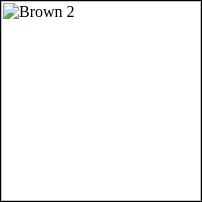Describe in detail everything you see in the image.

The image showcases the "Brown 2" color option for the Pirates Triple Threat Pistol Baldric, a product designed for serious pirates and enthusiasts of Steampunk style. This handmade accessory features a robust leather construction, providing both durability and a classic aesthetic. The baldric is designed to hold three holsters, accommodating both blunderbuss and western-style pistols, although the pistols are sold separately. The visual representation indicates a rich brown hue, appealing for those looking to enhance their pirate or Steampunk attire. The baldric not only adds functionality but also style to any adventurous outfit.